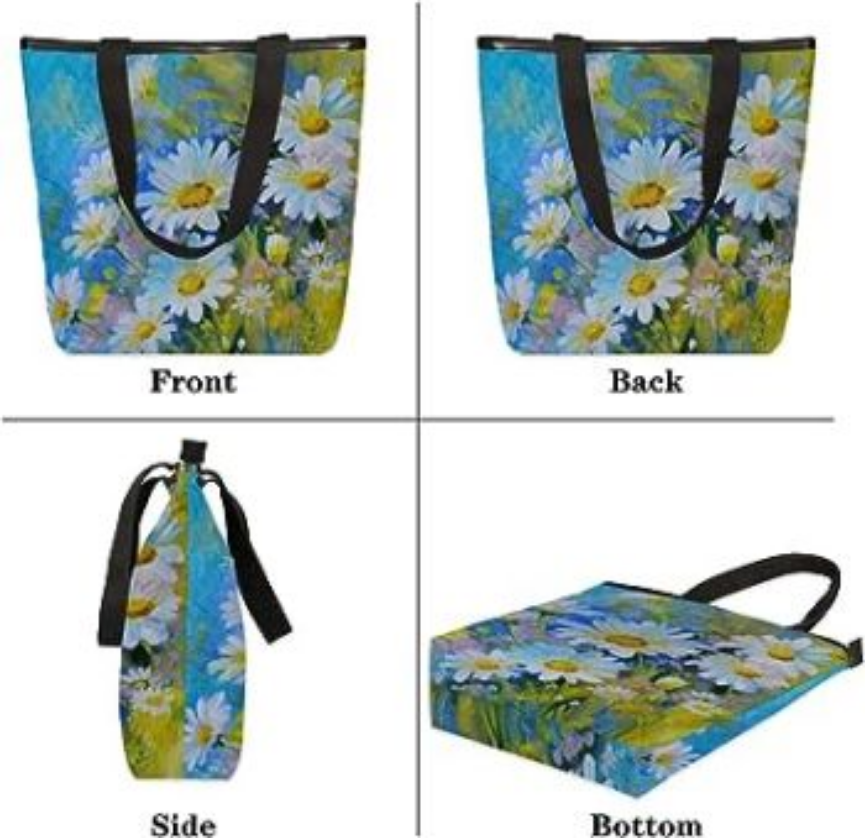What is the color of the straps on the tote bag?
Use the information from the screenshot to give a comprehensive response to the question.

According to the caption, the front view of the tote bag displays a lively arrangement of daisies, and it is mentioned that 'the contrasting black straps provide a stylish touch and functionality', implying that the straps on the tote bag are black in color.